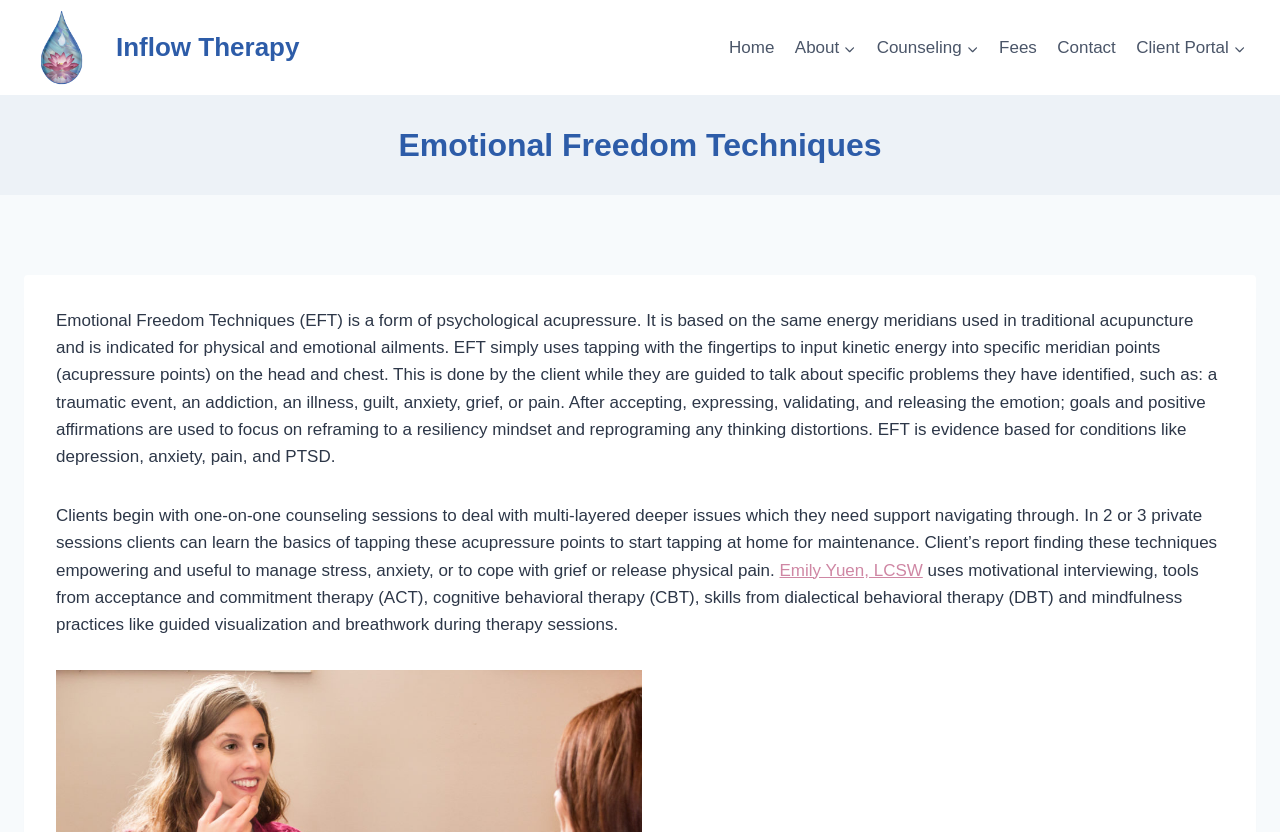What is the profession of Emily Yuen?
Identify the answer in the screenshot and reply with a single word or phrase.

LCSW